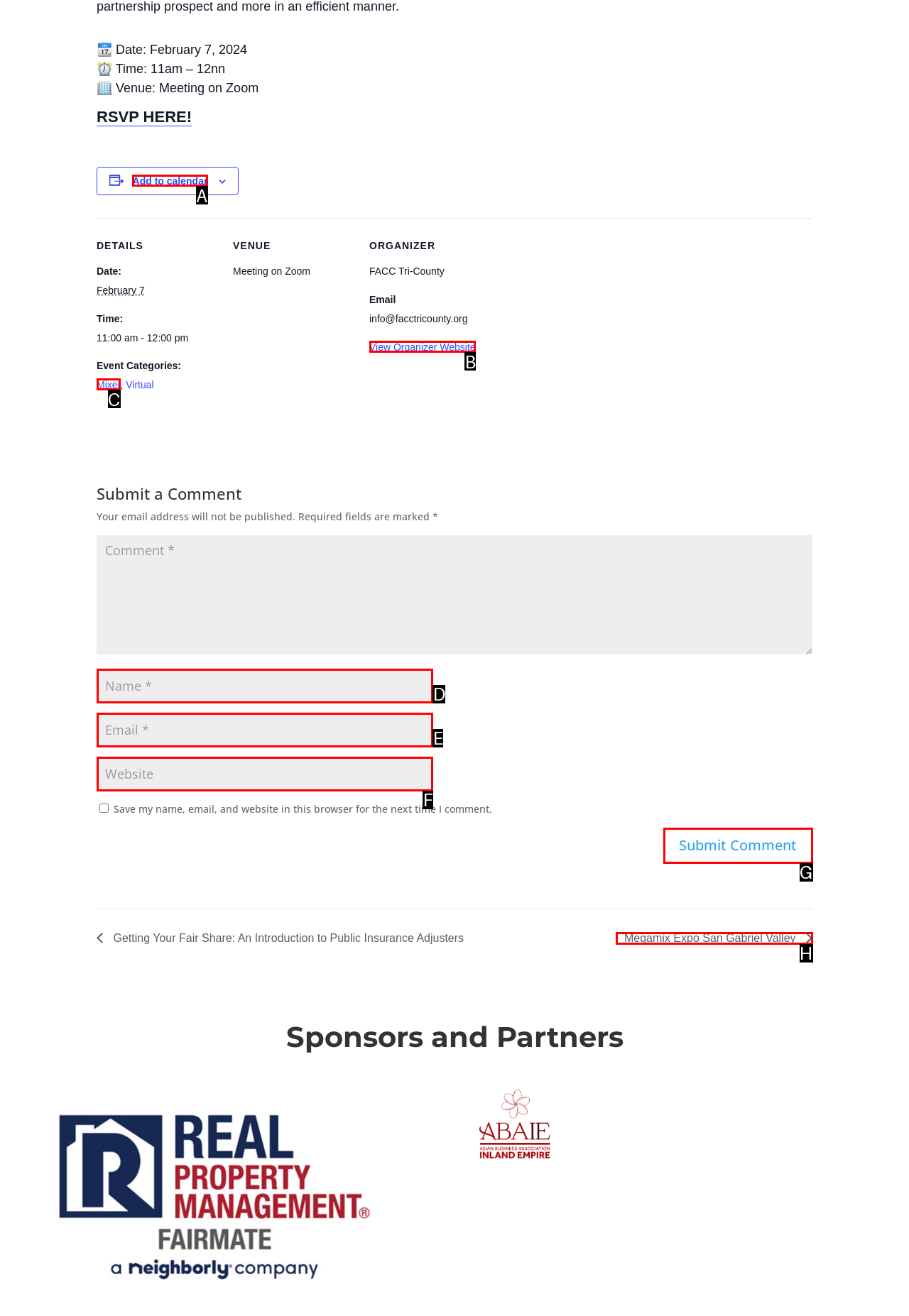Identify the HTML element that should be clicked to accomplish the task: Submit a comment
Provide the option's letter from the given choices.

G